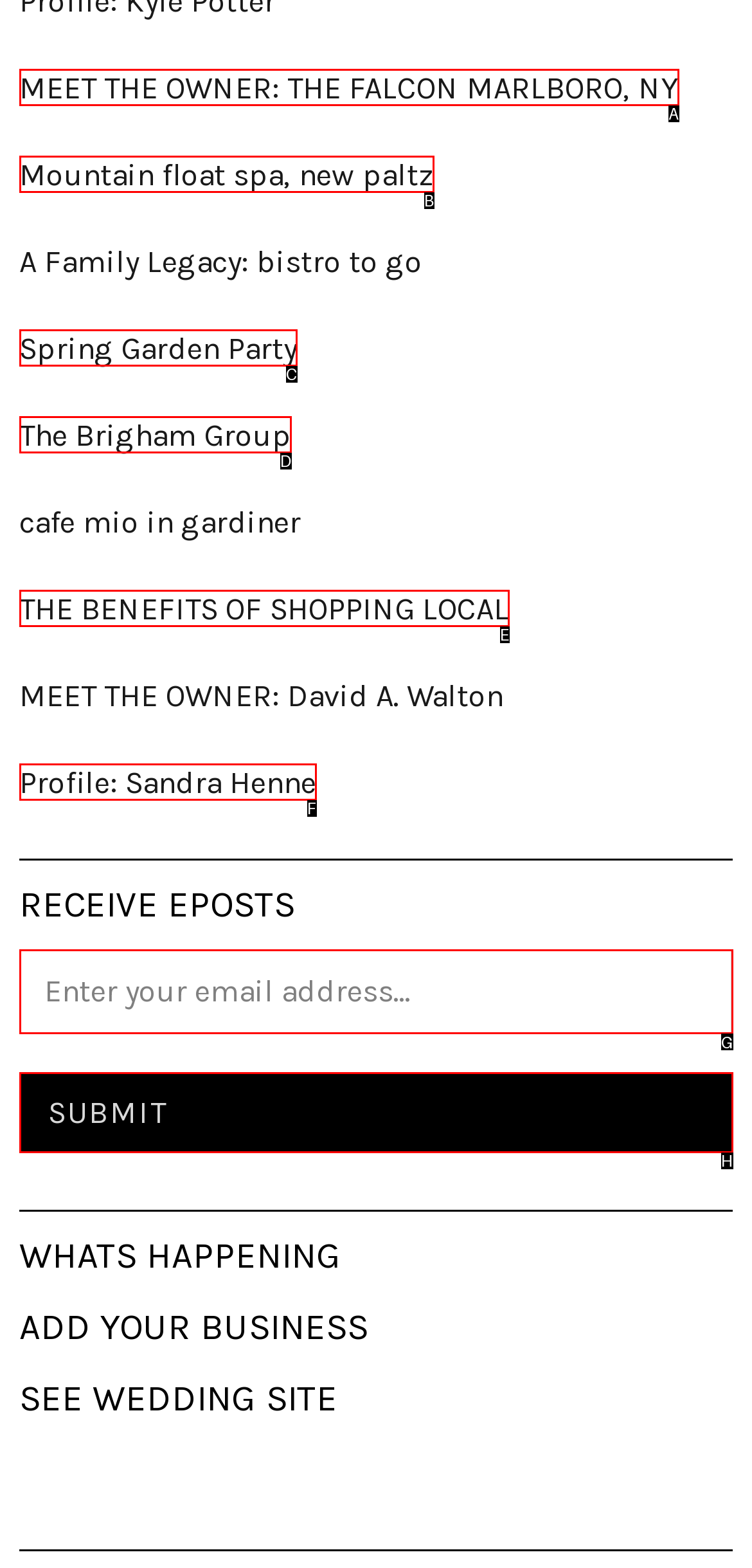Identify the HTML element that corresponds to the description: parent_node: RECEIVE EPOSTS name="subscribe-submit" value="submit" Provide the letter of the matching option directly from the choices.

H